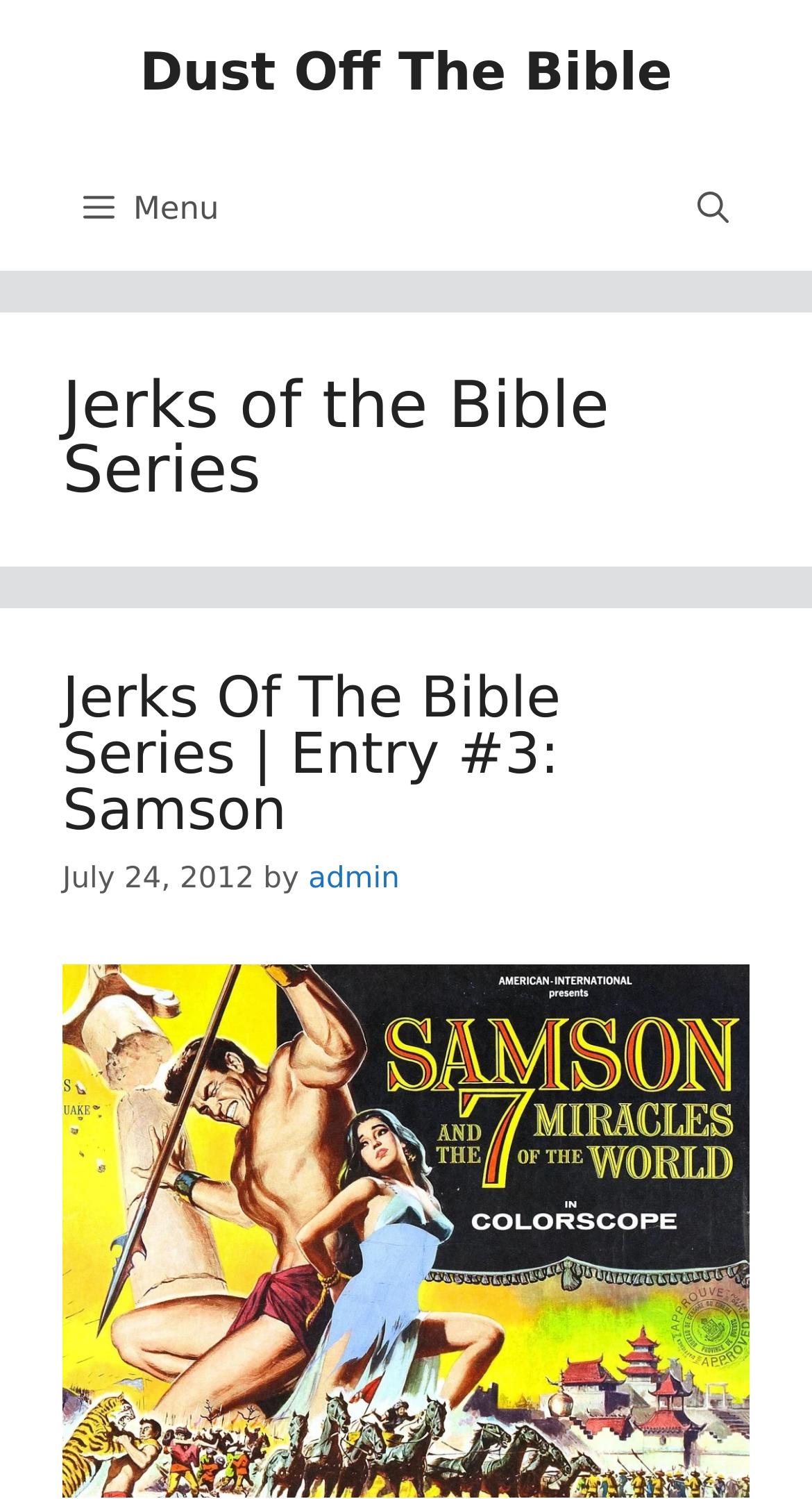Use a single word or phrase to answer the question: 
What is the name of the website?

Dust Off The Bible